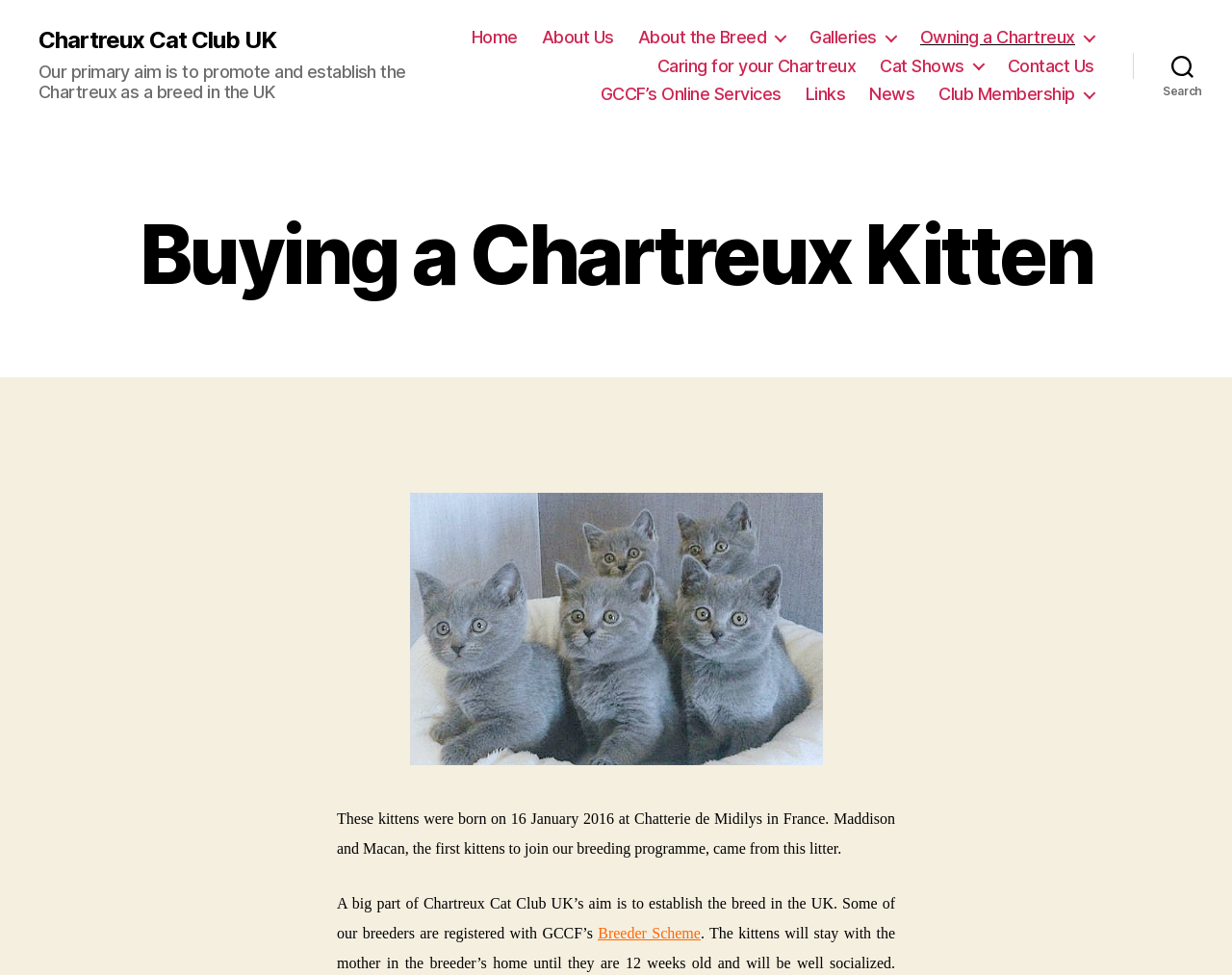Give the bounding box coordinates for the element described by: "Home".

[0.383, 0.028, 0.42, 0.049]